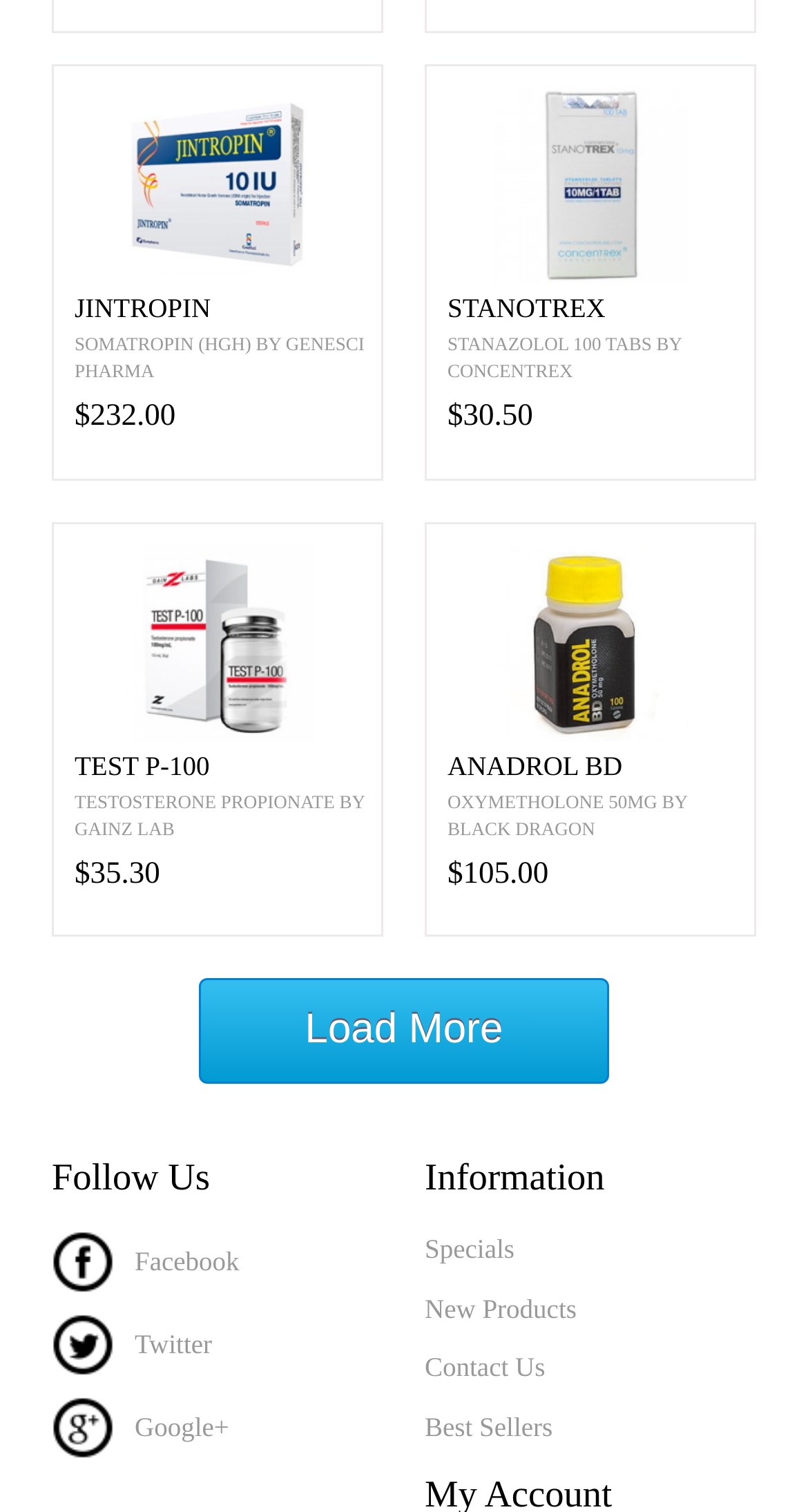Pinpoint the bounding box coordinates for the area that should be clicked to perform the following instruction: "Click on HGH Jintropin".

[0.067, 0.058, 0.472, 0.188]